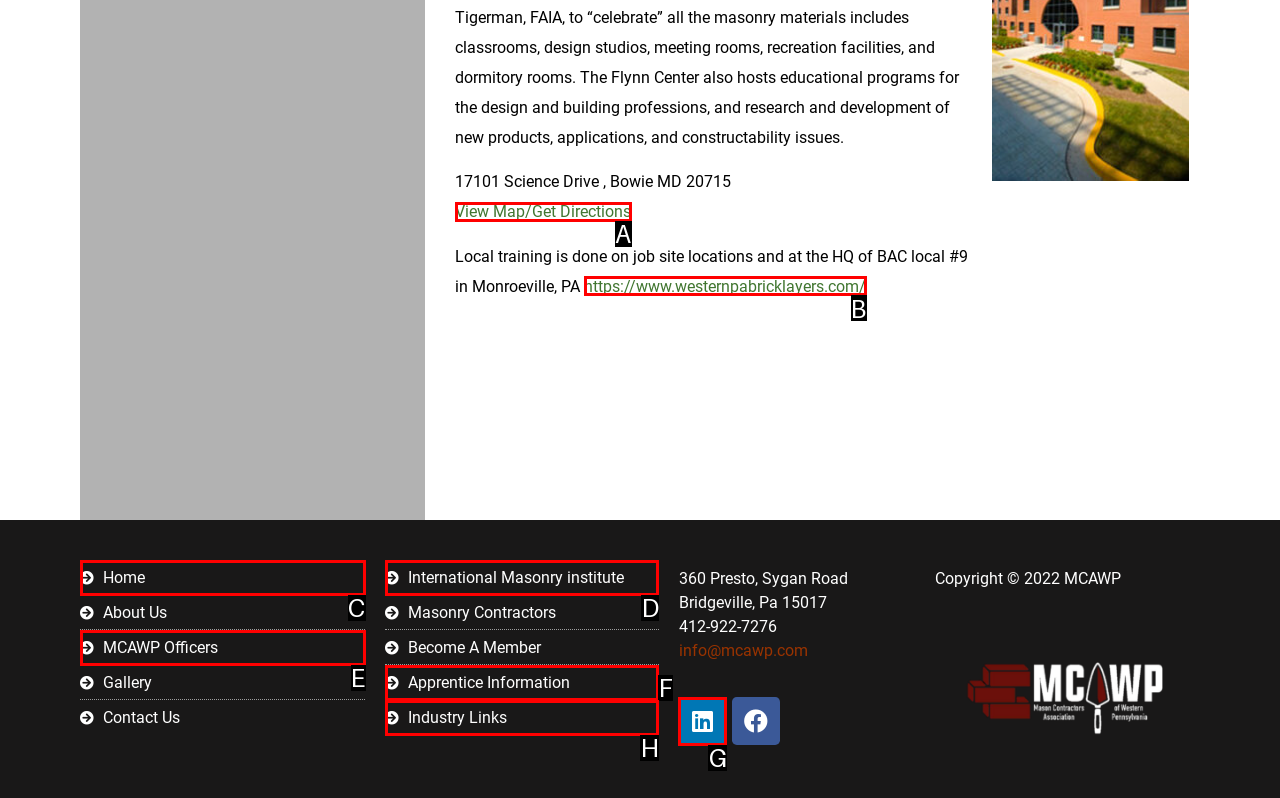Select the letter of the option that corresponds to: International Masonry institute
Provide the letter from the given options.

D